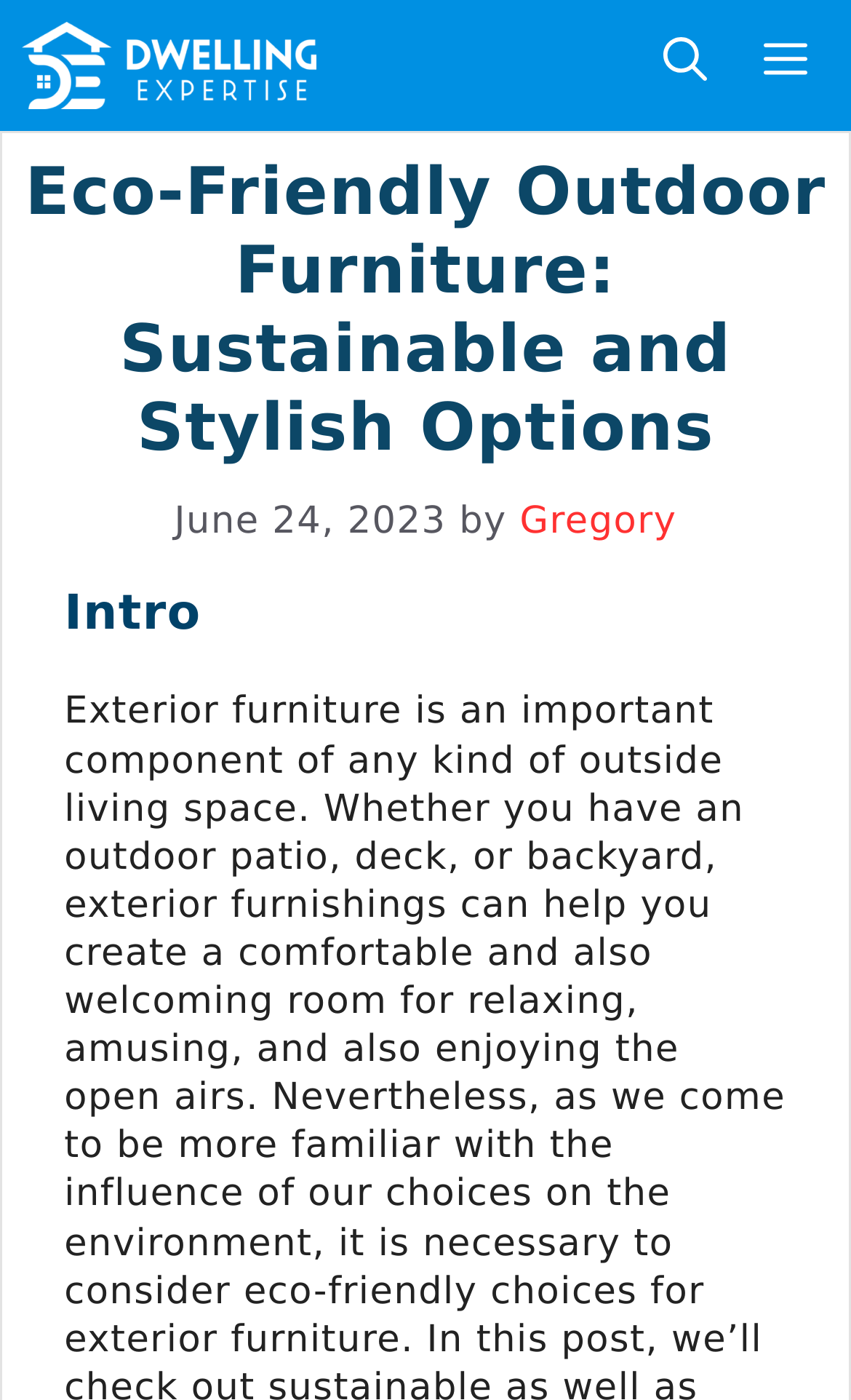What is the date of the article?
Refer to the image and provide a concise answer in one word or phrase.

June 24, 2023